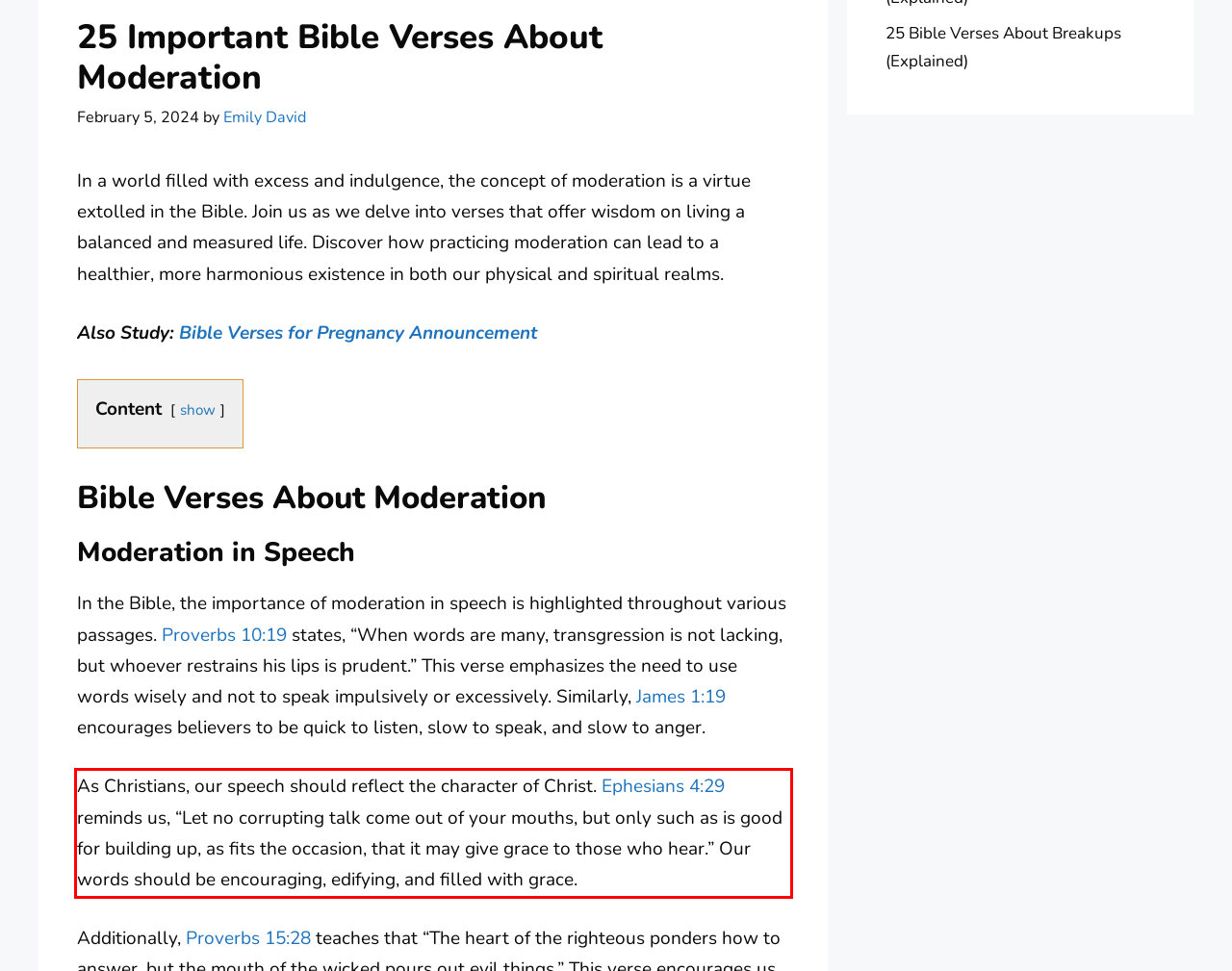Using the provided webpage screenshot, recognize the text content in the area marked by the red bounding box.

As Christians, our speech should reflect the character of Christ. Ephesians 4:29 reminds us, “Let no corrupting talk come out of your mouths, but only such as is good for building up, as fits the occasion, that it may give grace to those who hear.” Our words should be encouraging, edifying, and filled with grace.